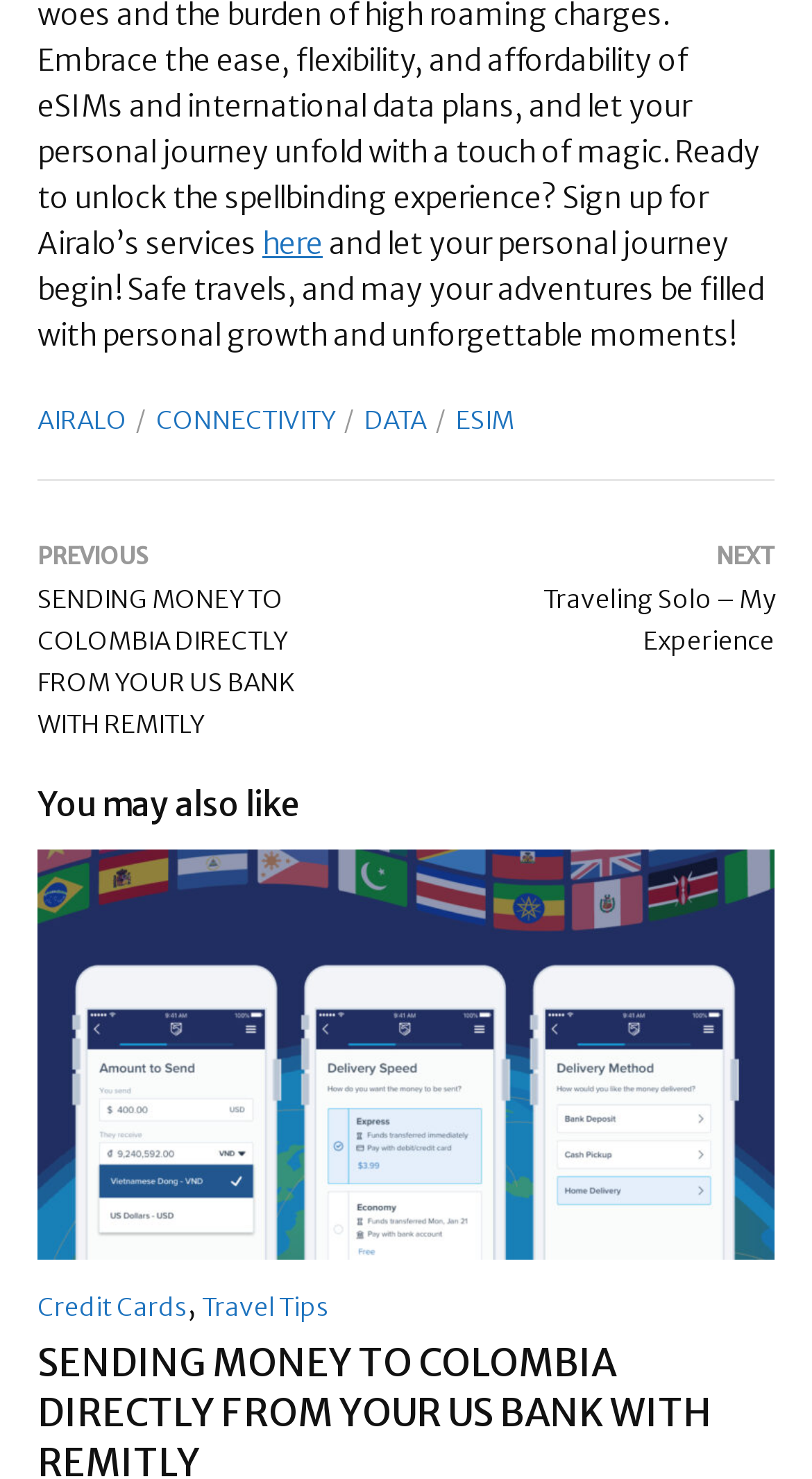Locate the bounding box coordinates of the clickable area needed to fulfill the instruction: "Explore ESIM".

[0.562, 0.273, 0.633, 0.294]